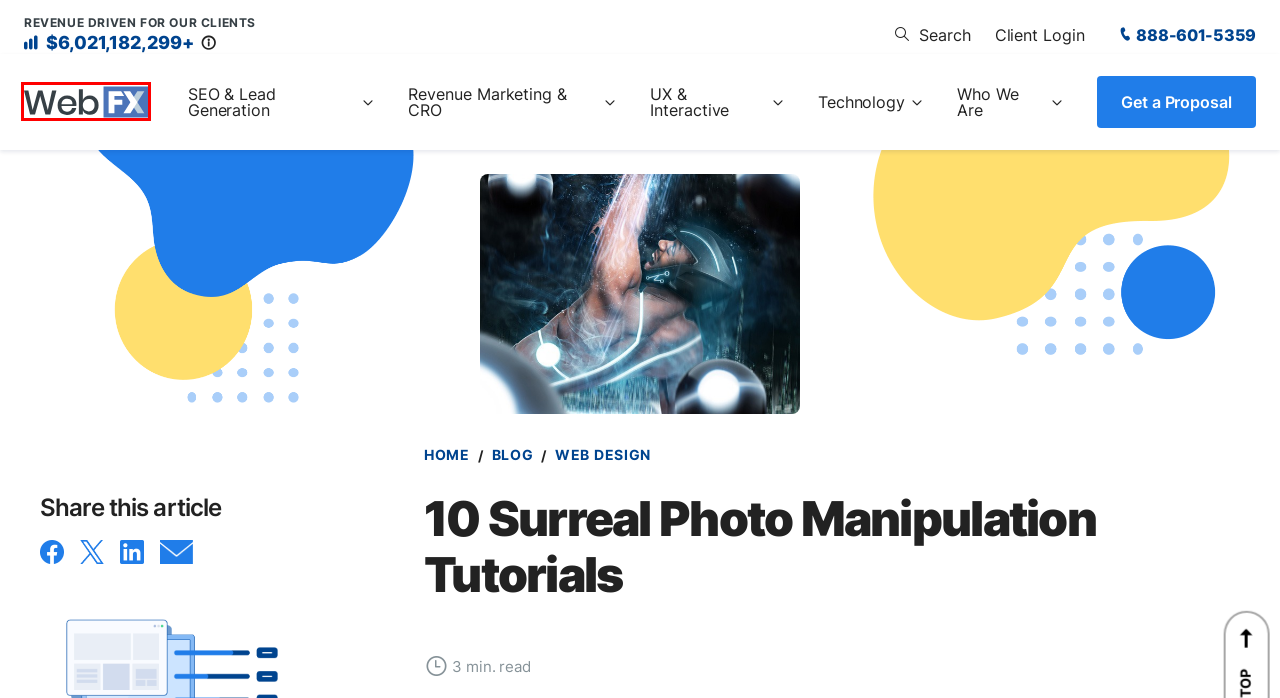Evaluate the webpage screenshot and identify the element within the red bounding box. Select the webpage description that best fits the new webpage after clicking the highlighted element. Here are the candidates:
A. Six Revisions by WebFX | A Web Design Blog
B. What Is ROAS? Calculating Return on Ad Spend
C. 🎁 Emoji cheat sheet for GitHub, Basecamp, Slack & more
D. Free Marketing Tools Suite from WebFX
E. WebFX | Digital Marketing That Drives Results®
F. WebFX | The Digital Marketing Agency That Drives Revenue
G. Hear from an expert! Free Quote from WebFX
H. Digital Marketing Strategies For Marketing Managers

F